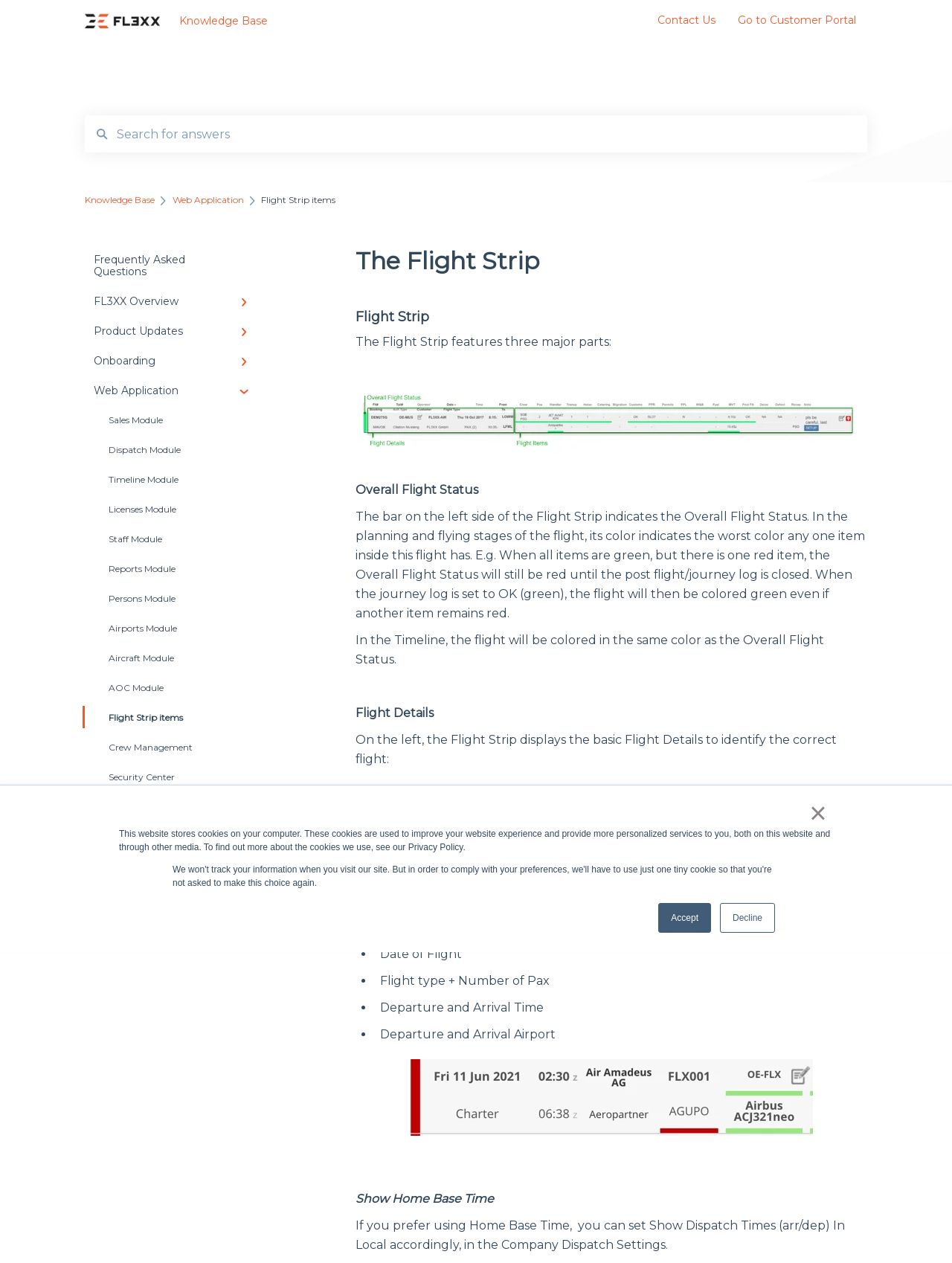What information is displayed on the left side of the Flight Strip?
Based on the visual details in the image, please answer the question thoroughly.

I analyzed the webpage content and found that the left side of the Flight Strip displays basic Flight Details, including Flight #, Booking ID, Tail #, Aircraft Type, AOC Name, Customer, Date of Flight, Flight type + Number of Pax, and Departure and Arrival Time and Airport.